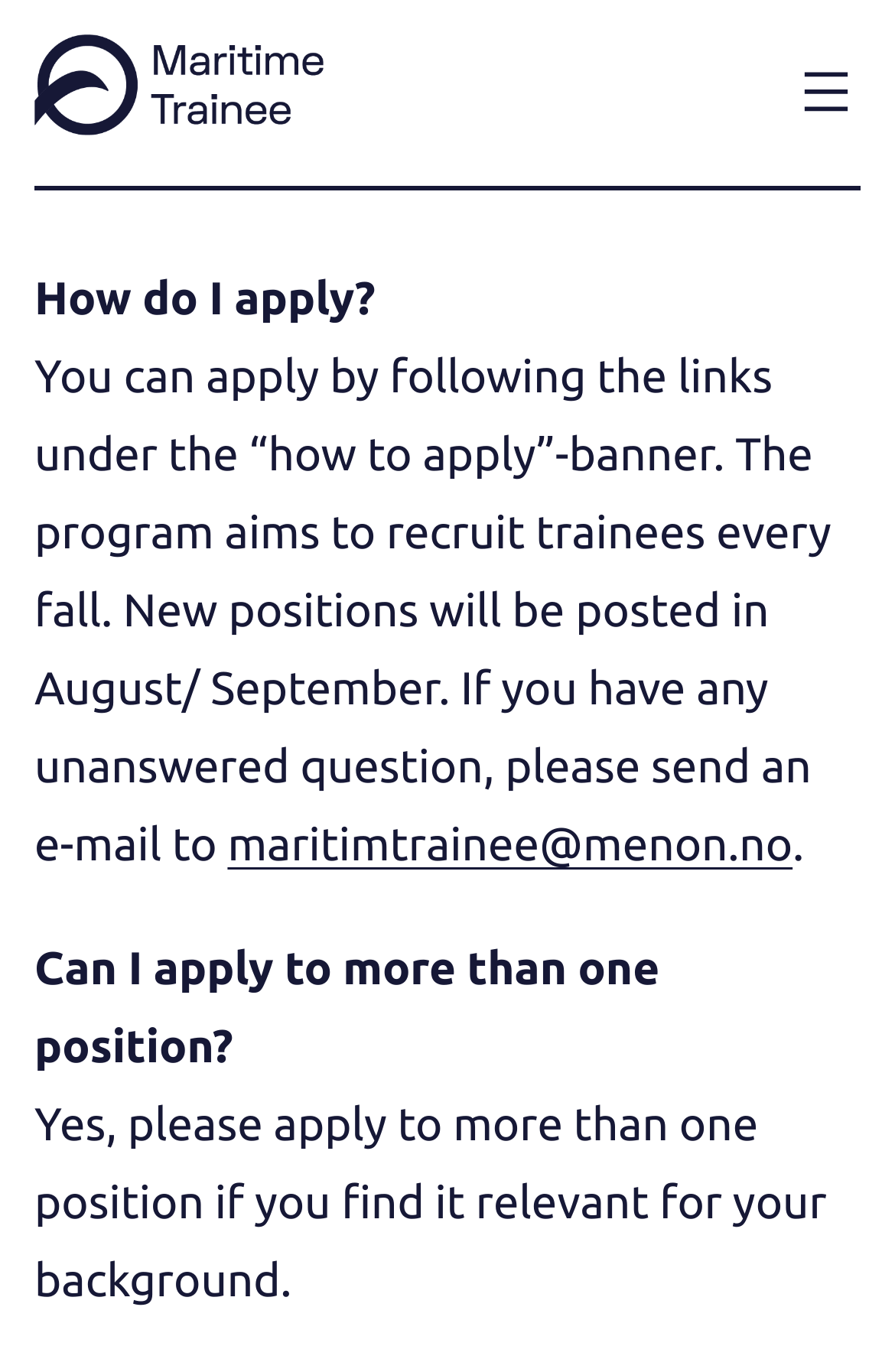Analyze the image and give a detailed response to the question:
How can I get in touch with the program?

The webpage provides an email address, 'maritimtrainee@menon.no', which suggests that one can get in touch with the program by sending an email to this address.